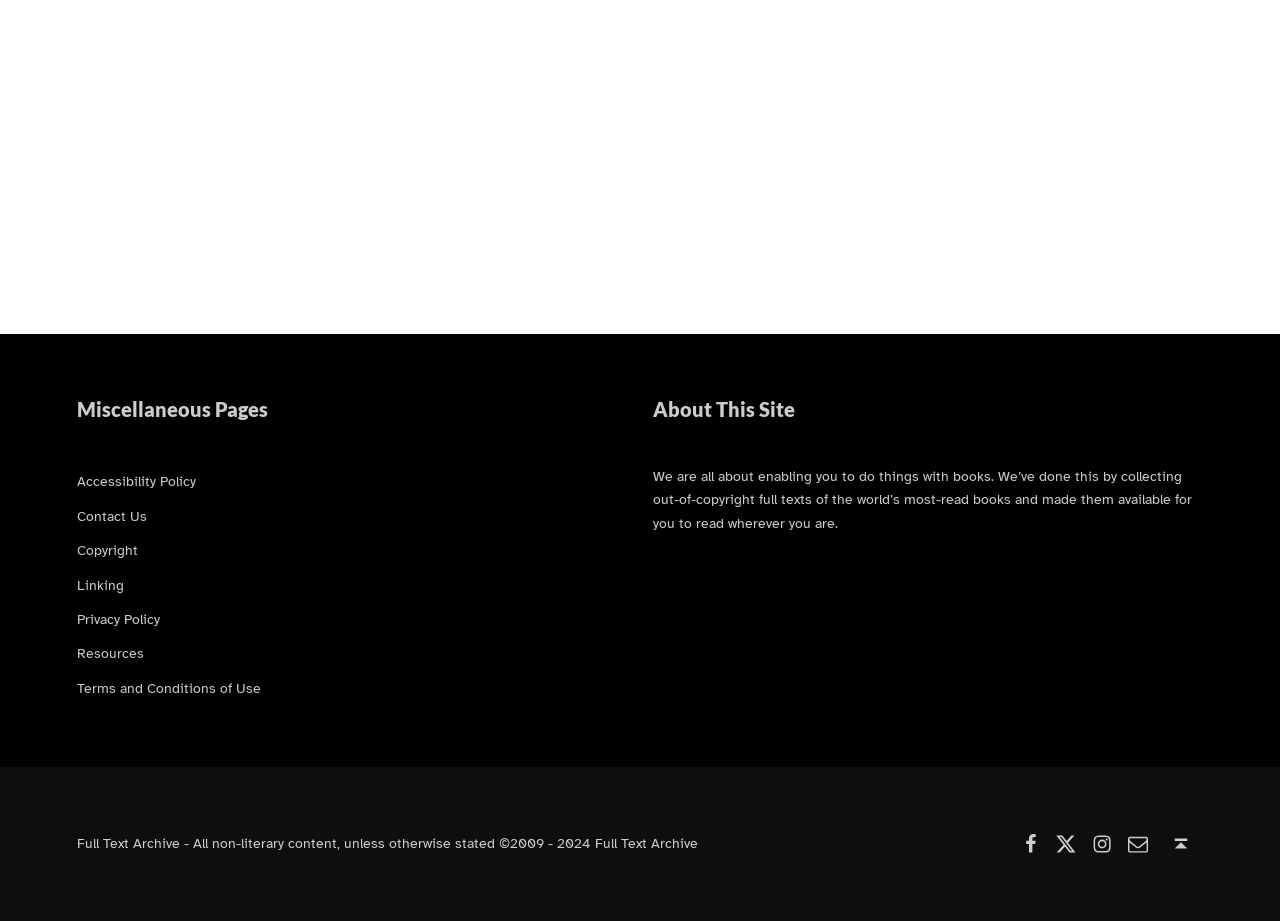What is the purpose of this website?
Answer the question with a thorough and detailed explanation.

Based on the static text element, it is clear that the website is focused on enabling users to do things with books by collecting out-of-copyright full texts of the world's most-read books and making them available for users to read.